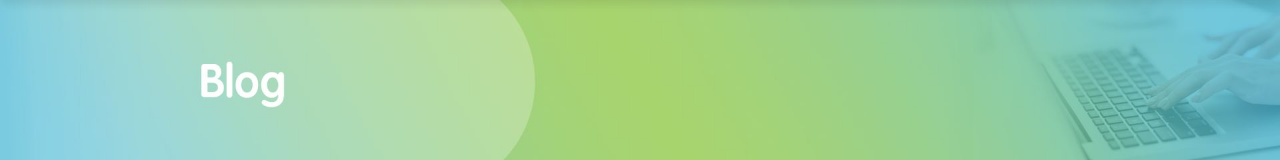What is the theme of the articles and insights introduced by the banner? Look at the image and give a one-word or short phrase answer.

Technology and healthcare